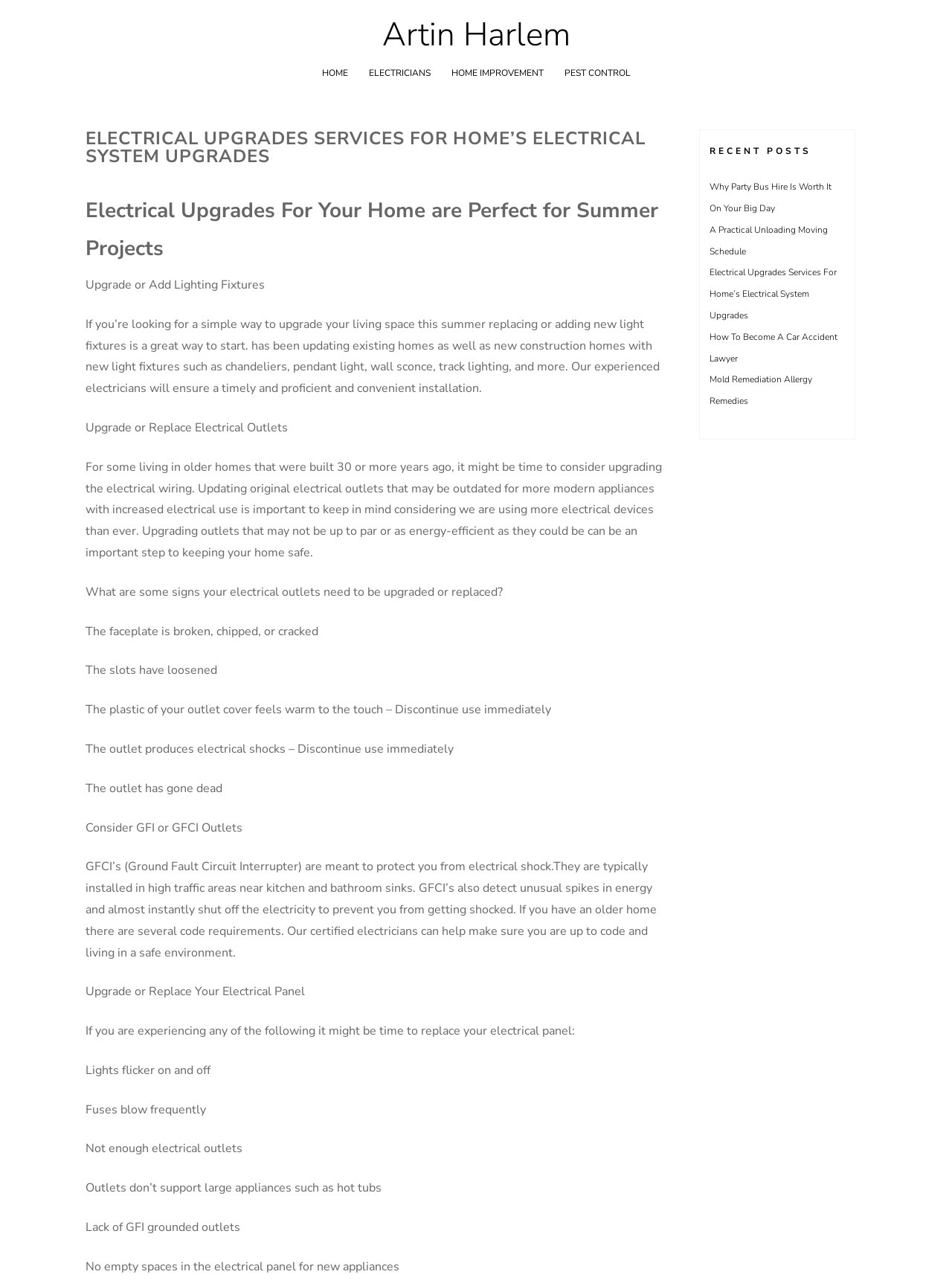What is the main topic of this webpage?
Answer the question with a thorough and detailed explanation.

Based on the webpage content, I can see that the main topic is about electrical upgrades for homes, including upgrading or adding lighting fixtures, replacing electrical outlets, and upgrading electrical panels.